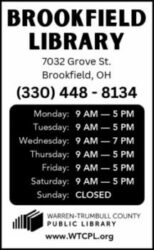What are the operating hours of Brookfield Library on Wednesdays?
Please provide a comprehensive answer based on the details in the screenshot.

The operating hours of Brookfield Library can be found on the information card, which lists the hours for each day of the week. On Wednesdays, the library is open from 9 AM to 7 PM.